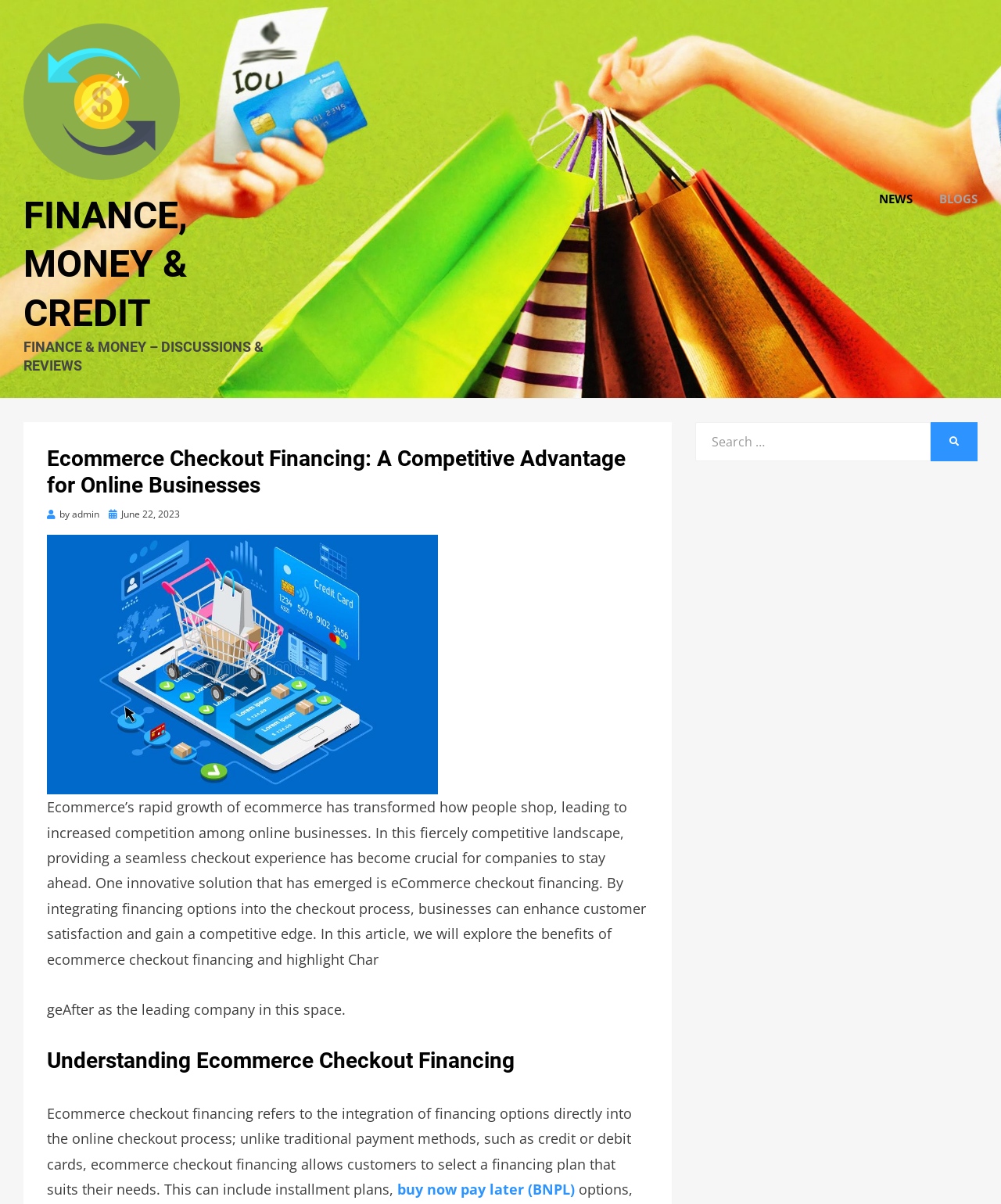Given the element description Search, specify the bounding box coordinates of the corresponding UI element in the format (top-left x, top-left y, bottom-right x, bottom-right y). All values must be between 0 and 1.

[0.93, 0.351, 0.977, 0.383]